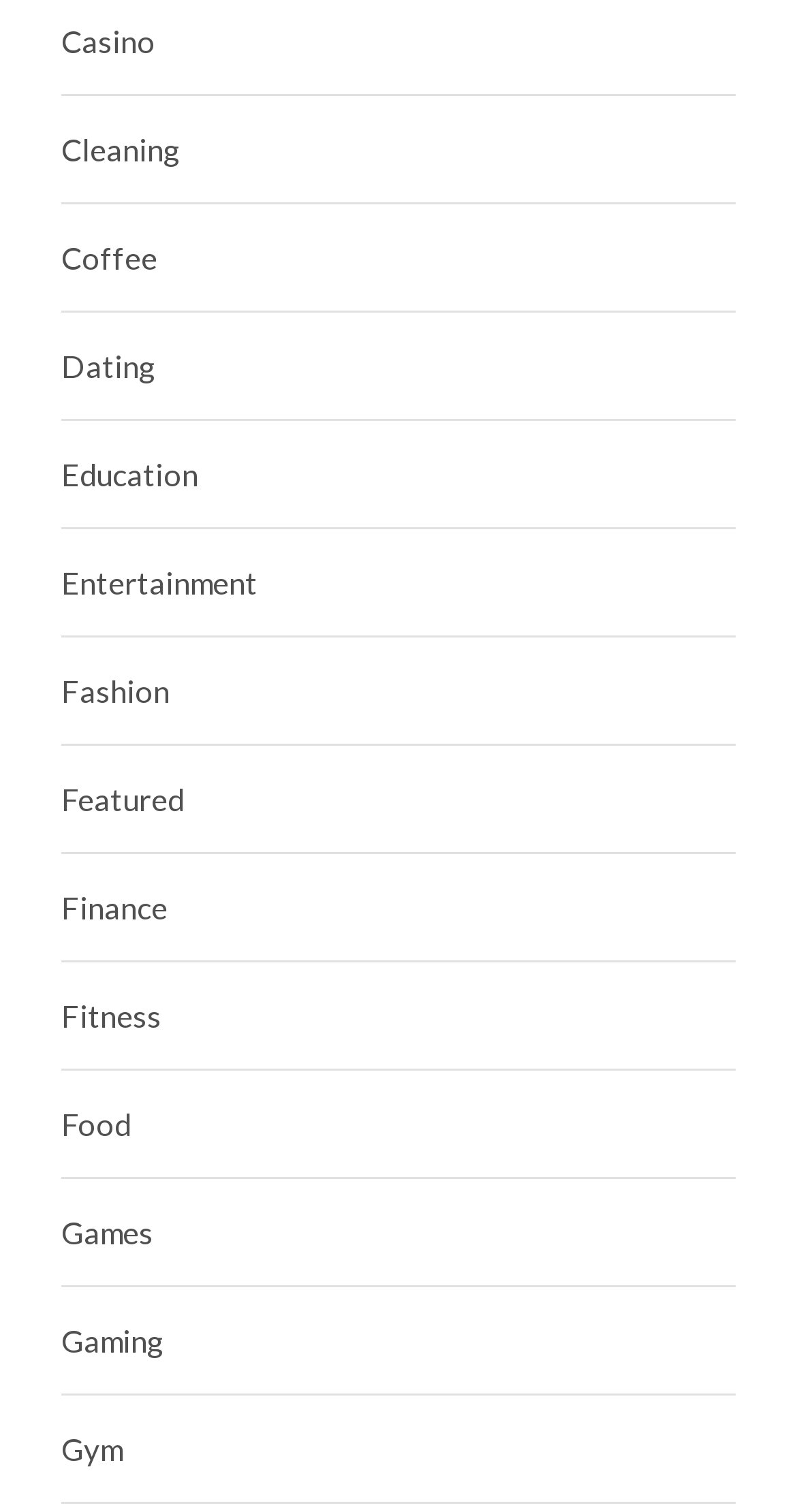Determine the bounding box coordinates of the clickable element to achieve the following action: 'Click on Casino'. Provide the coordinates as four float values between 0 and 1, formatted as [left, top, right, bottom].

[0.077, 0.012, 0.195, 0.042]